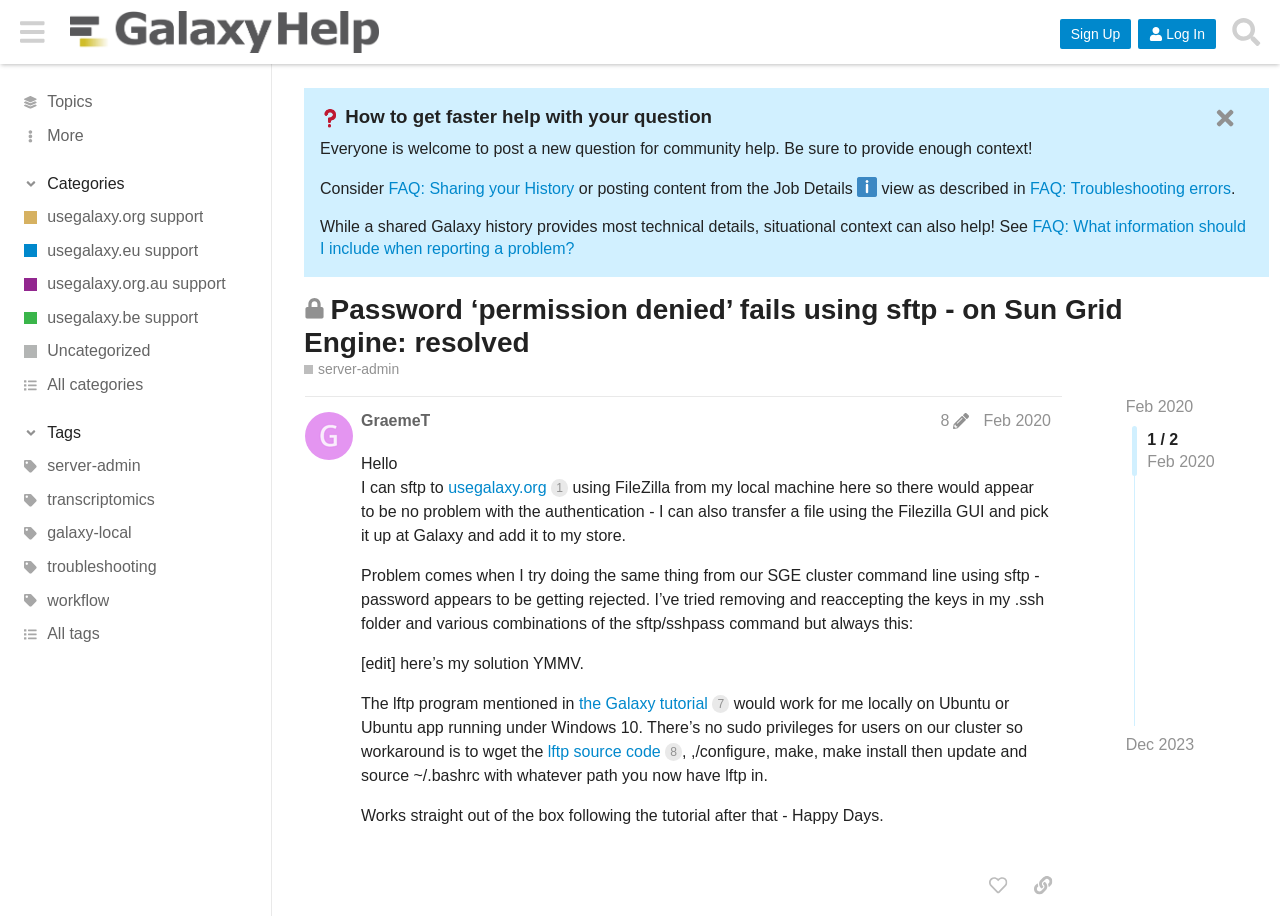Determine the bounding box coordinates of the section to be clicked to follow the instruction: "Read the post 'Password ‘permission denied’ fails using sftp - on Sun Grid Engine: resolved'". The coordinates should be given as four float numbers between 0 and 1, formatted as [left, top, right, bottom].

[0.238, 0.321, 0.877, 0.391]